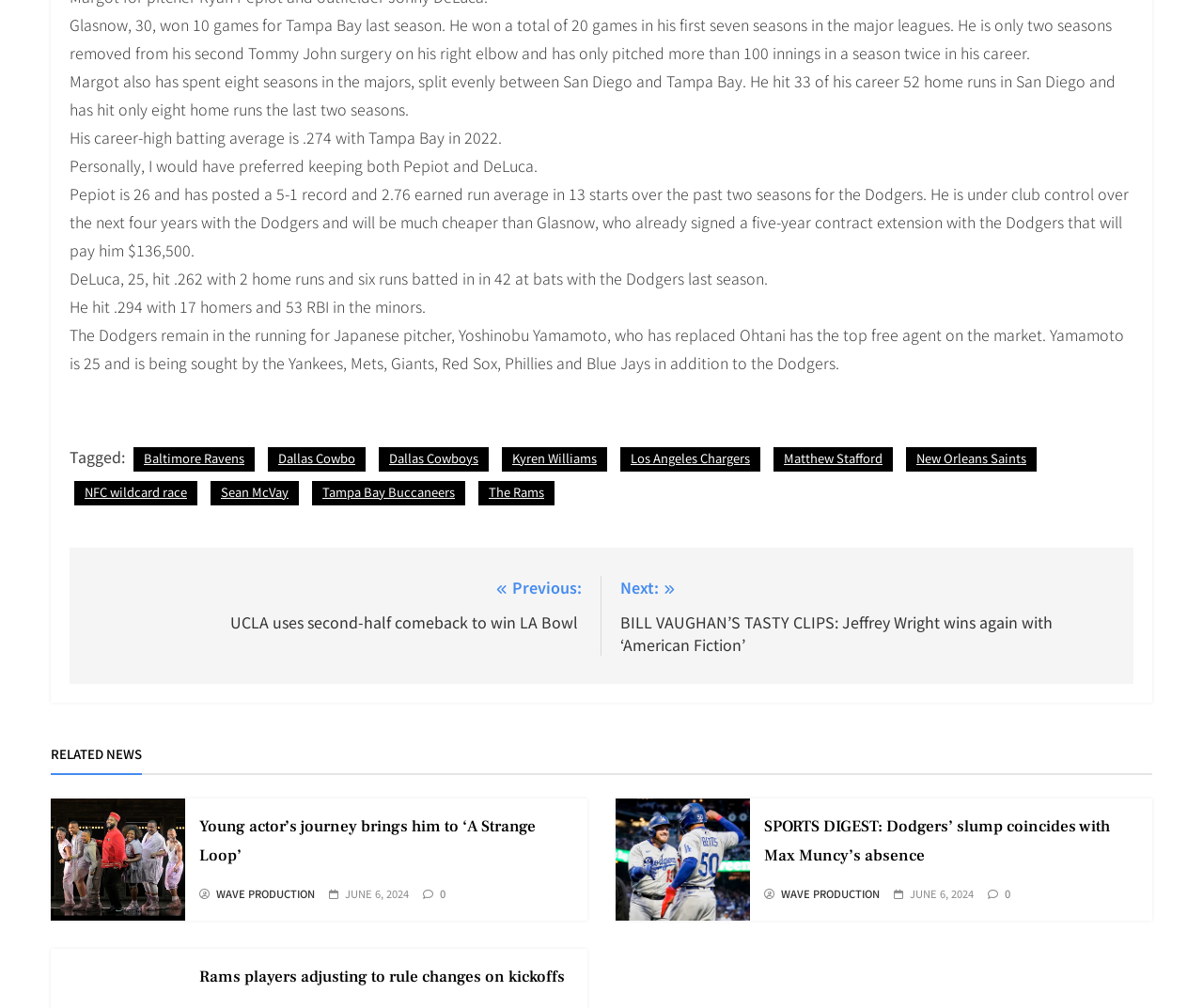Provide a brief response in the form of a single word or phrase:
What is the career-high batting average of Margot?

.274